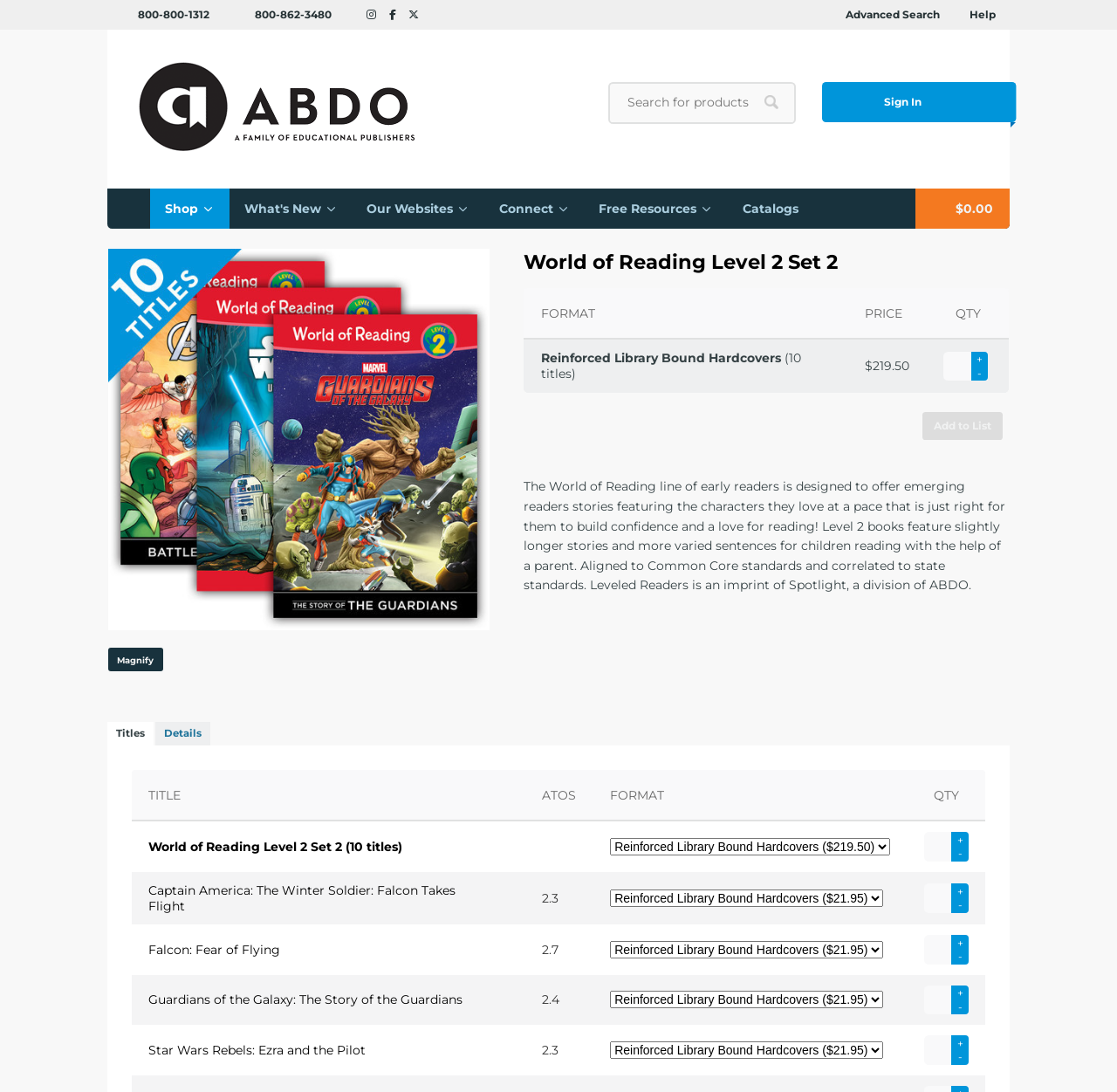Provide a one-word or short-phrase answer to the question:
How many formats are available for the product?

1